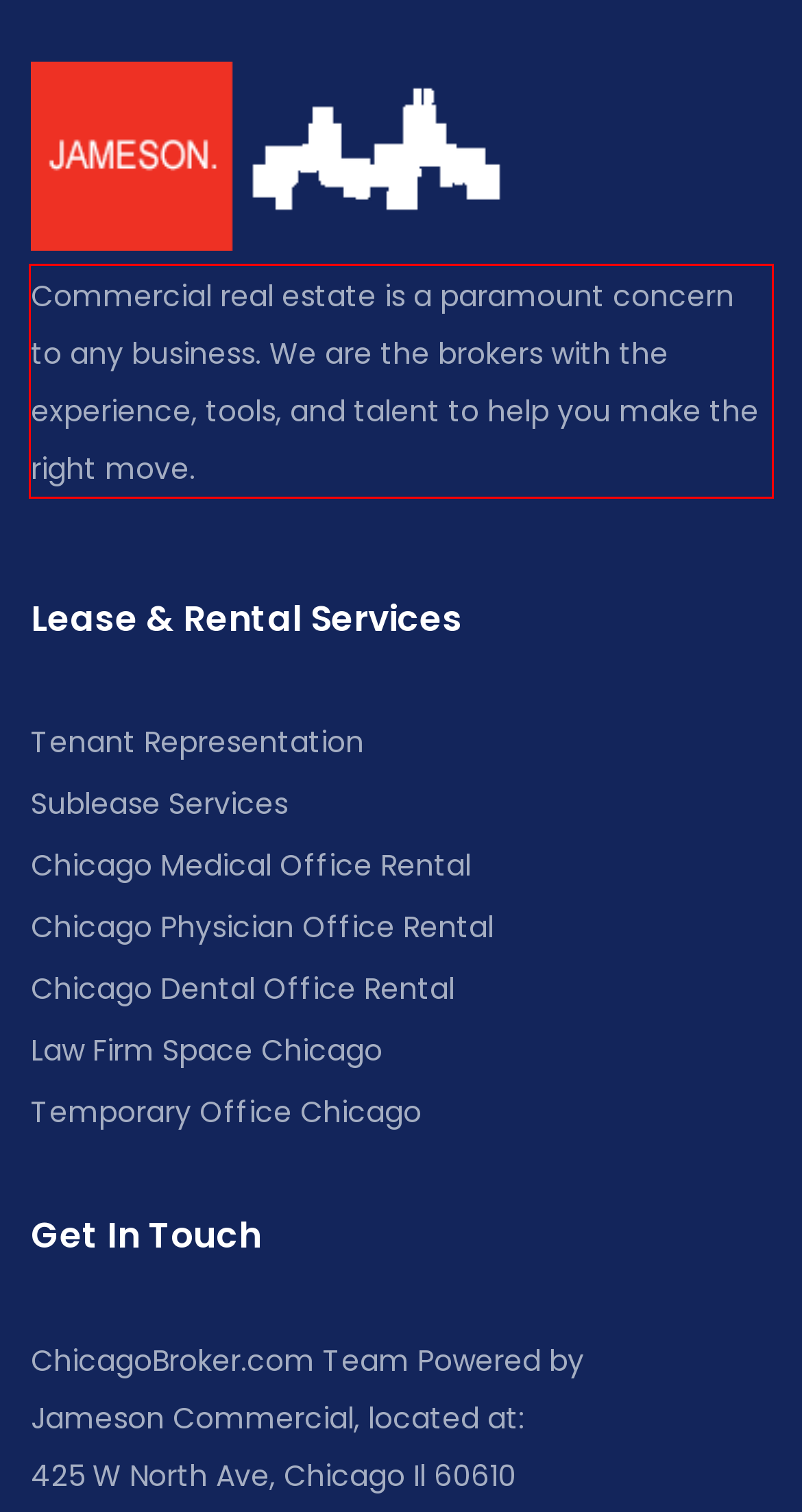Identify the text inside the red bounding box in the provided webpage screenshot and transcribe it.

Commercial real estate is a paramount concern to any business. We are the brokers with the experience, tools, and talent to help you make the right move.